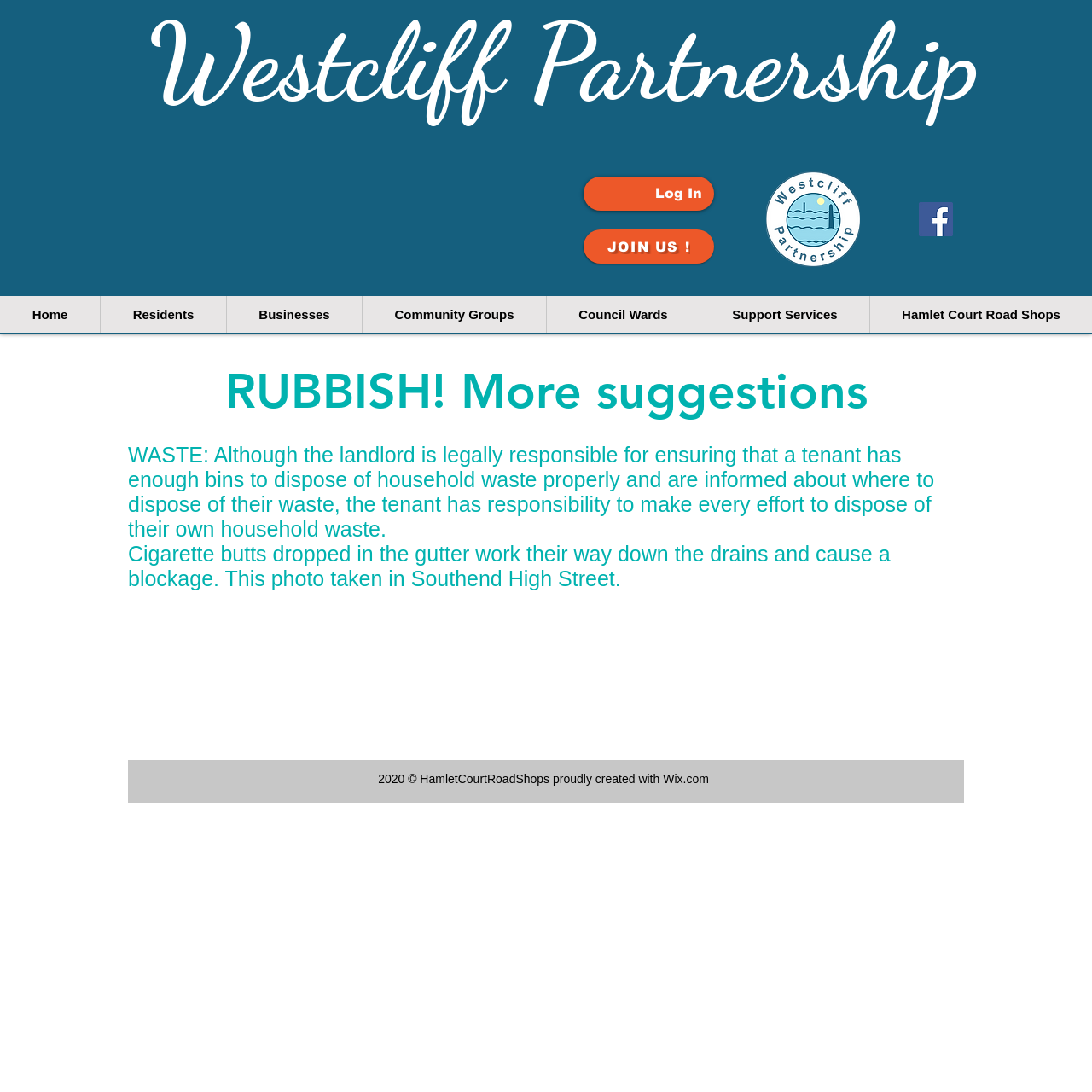Determine the main heading text of the webpage.

RUBBISH! More suggestions